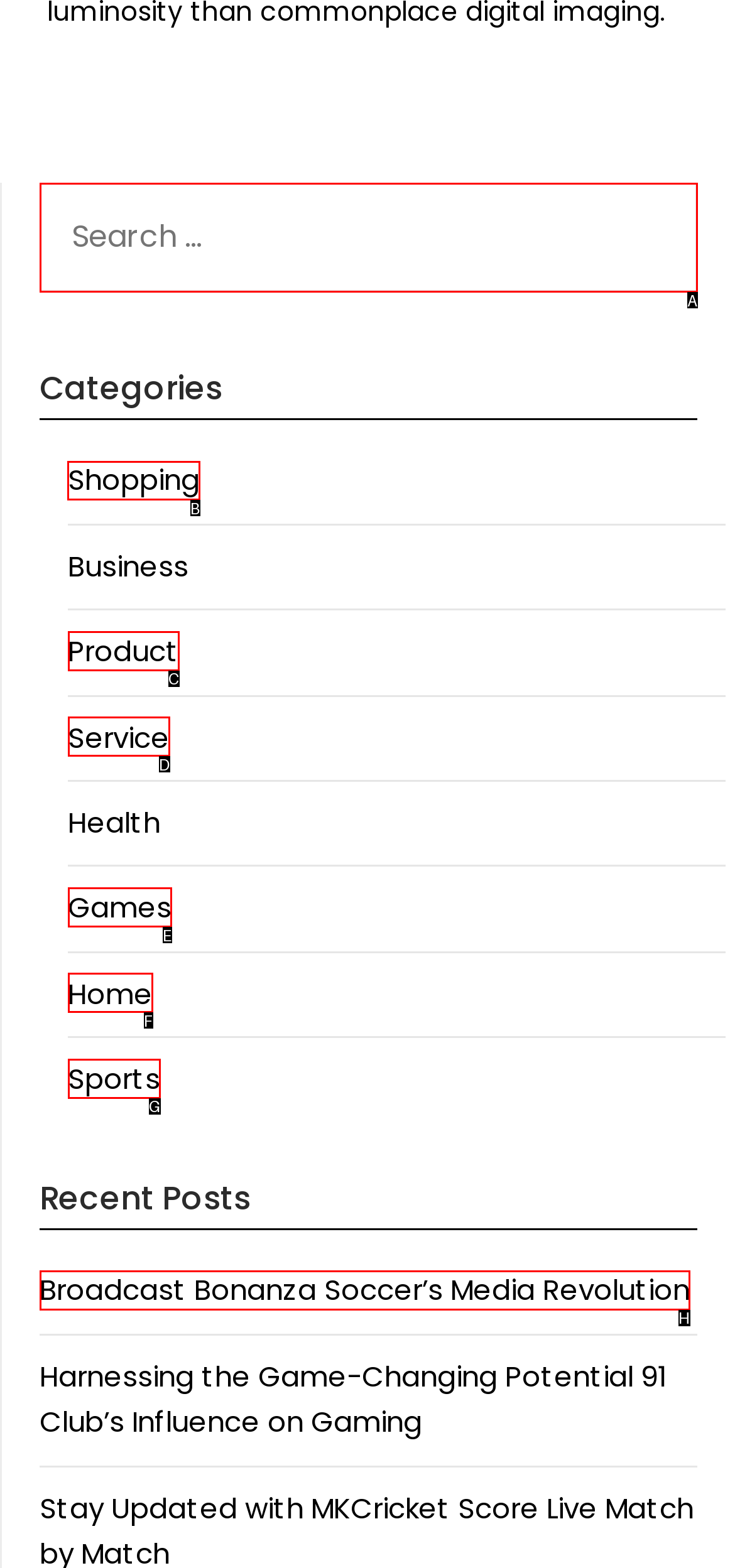Given the task: go to Shopping category, tell me which HTML element to click on.
Answer with the letter of the correct option from the given choices.

B